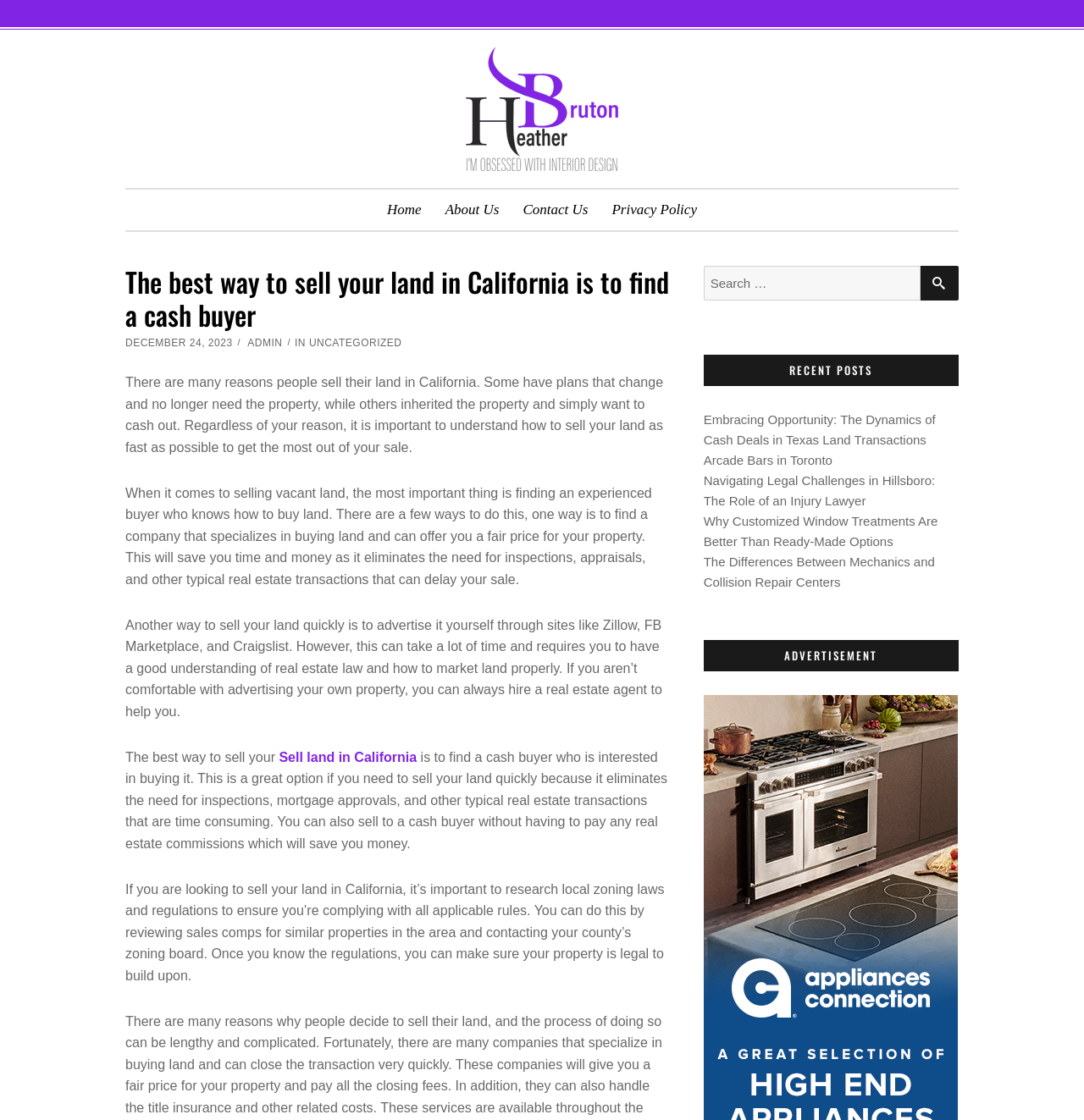What is the benefit of selling to a cash buyer?
From the details in the image, answer the question comprehensively.

I read the static text elements on the page, which state that selling to a cash buyer eliminates the need for inspections, mortgage approvals, and other typical real estate transactions that are time-consuming, and also saves money by not having to pay real estate commissions.